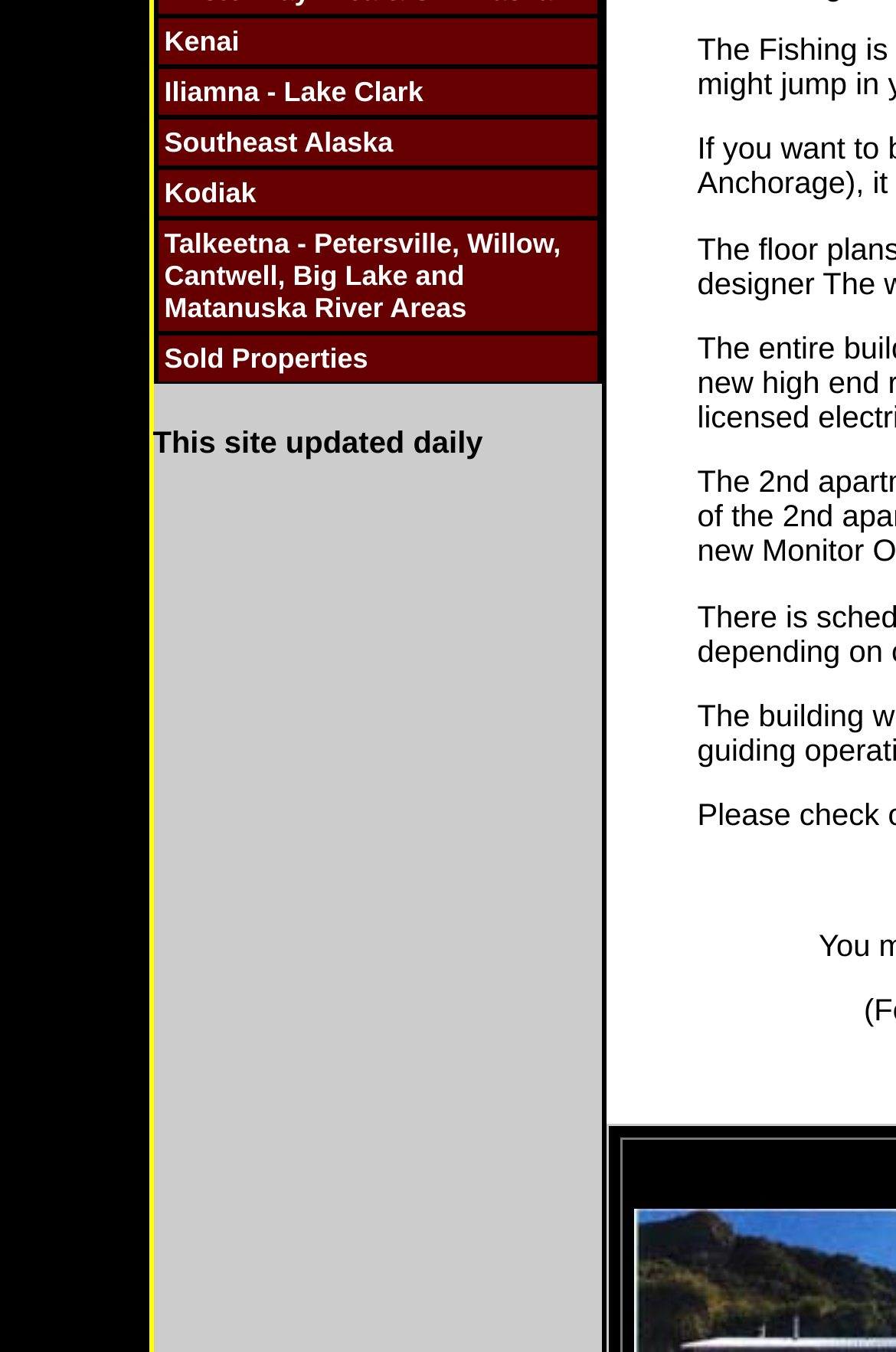Identify the bounding box for the described UI element: "Kenai".

[0.171, 0.012, 0.671, 0.049]